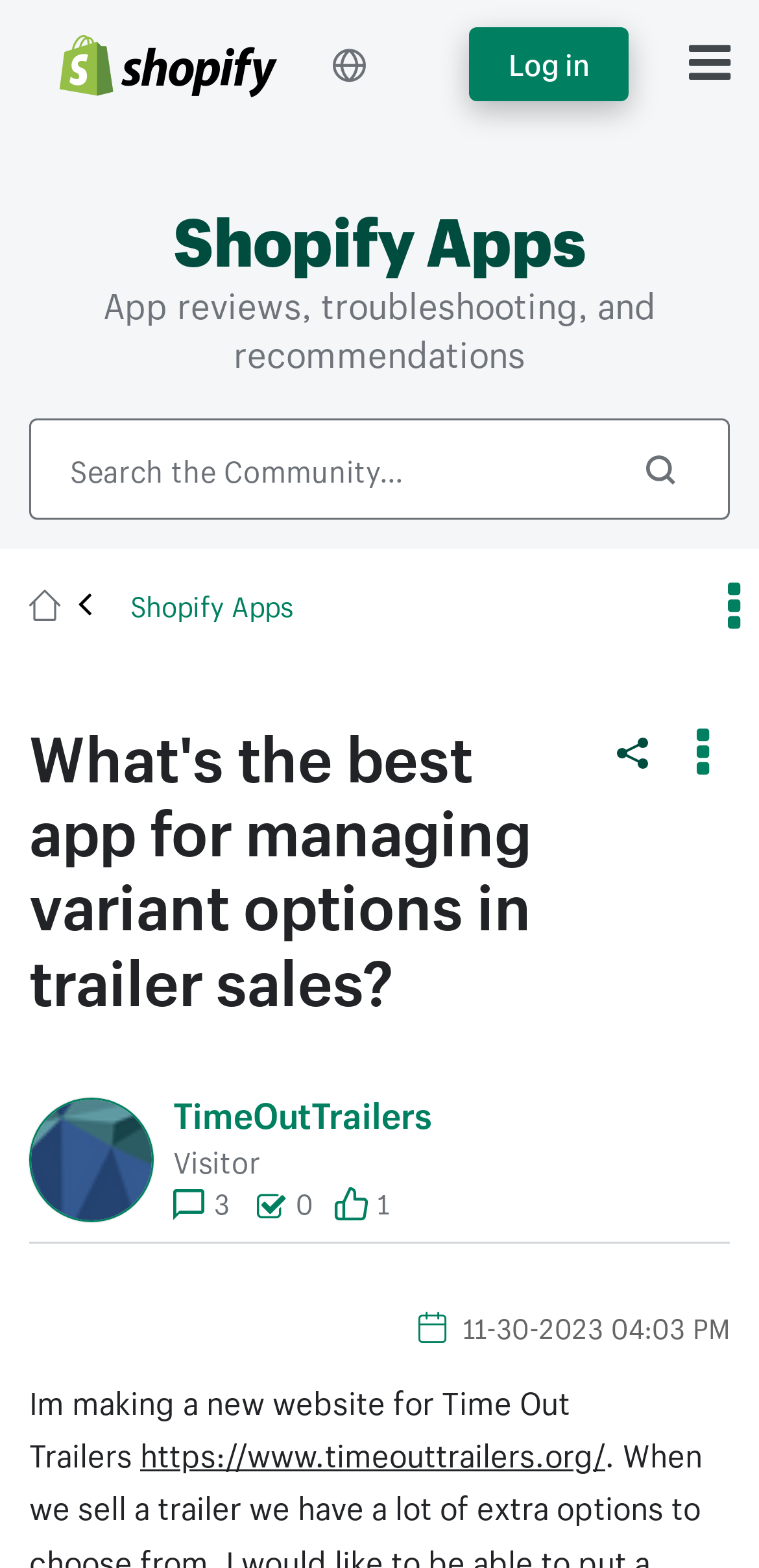Pinpoint the bounding box coordinates of the clickable area necessary to execute the following instruction: "Show post options". The coordinates should be given as four float numbers between 0 and 1, namely [left, top, right, bottom].

[0.89, 0.46, 0.962, 0.5]